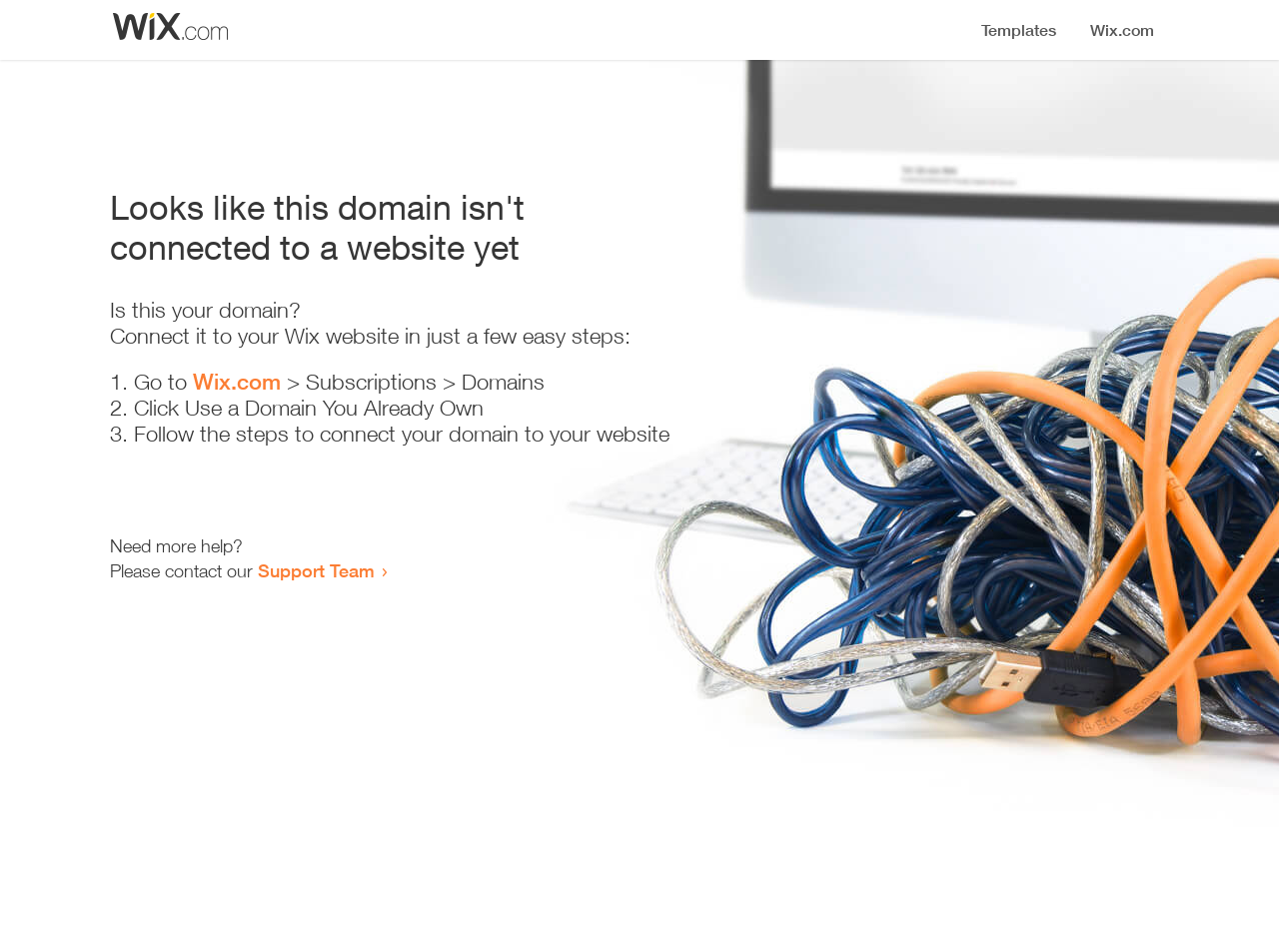Answer the following in one word or a short phrase: 
What should the user do if they need more help?

Contact Support Team